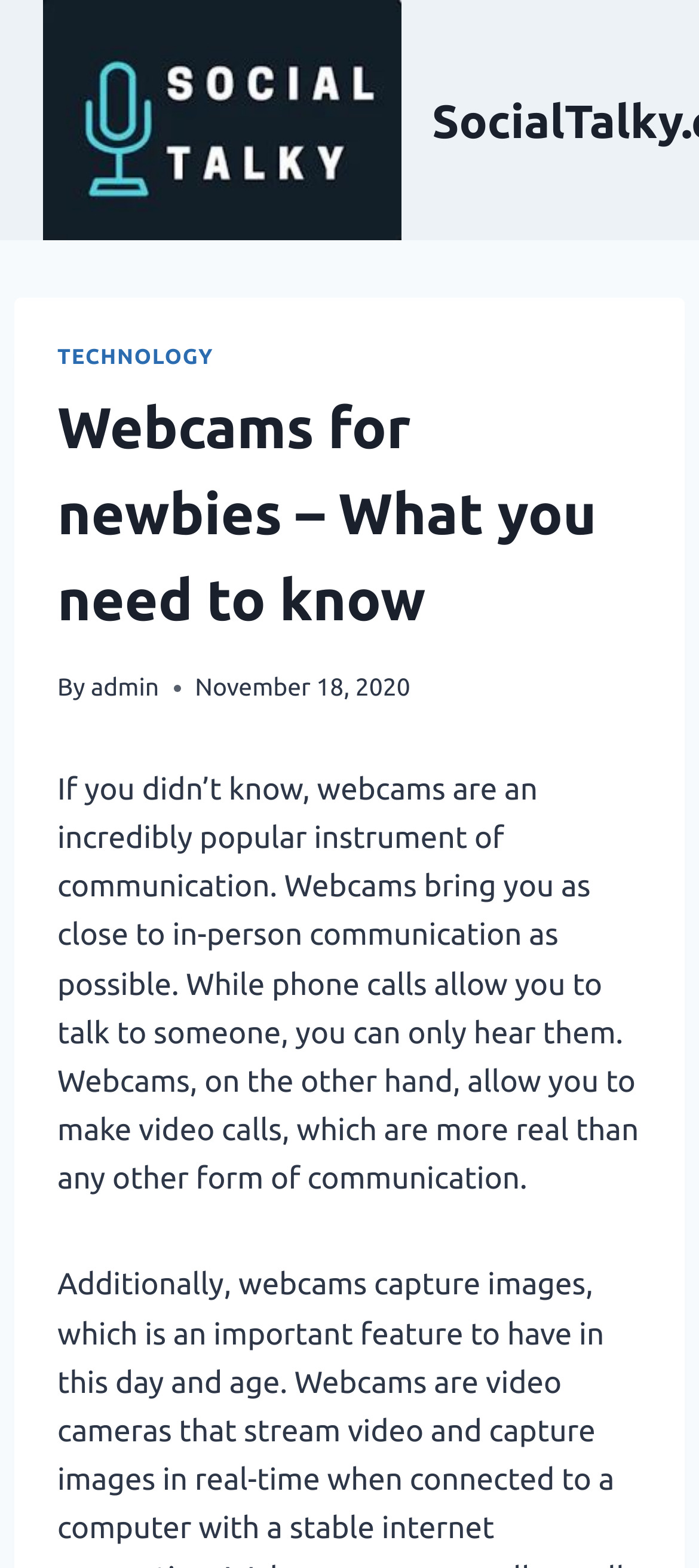Provide an in-depth description of the elements and layout of the webpage.

The webpage is about webcams, specifically for newbies, and it appears to be an article or blog post. At the top left of the page, there is a logo image of "Socialtalky" with a header section below it. The header section contains a link to "TECHNOLOGY" on the left, followed by a heading that reads "Webcams for newbies – What you need to know". To the right of the heading, there is a "By" label, a link to the author "admin", and a timestamp indicating the post was published on November 18, 2020.

Below the header section, there is a large block of text that occupies most of the page. The text explains the importance of webcams in communication, stating that they allow for video calls that are more realistic than other forms of communication. The text also highlights the benefits of webcams over phone calls, which only allow for hearing the other person.